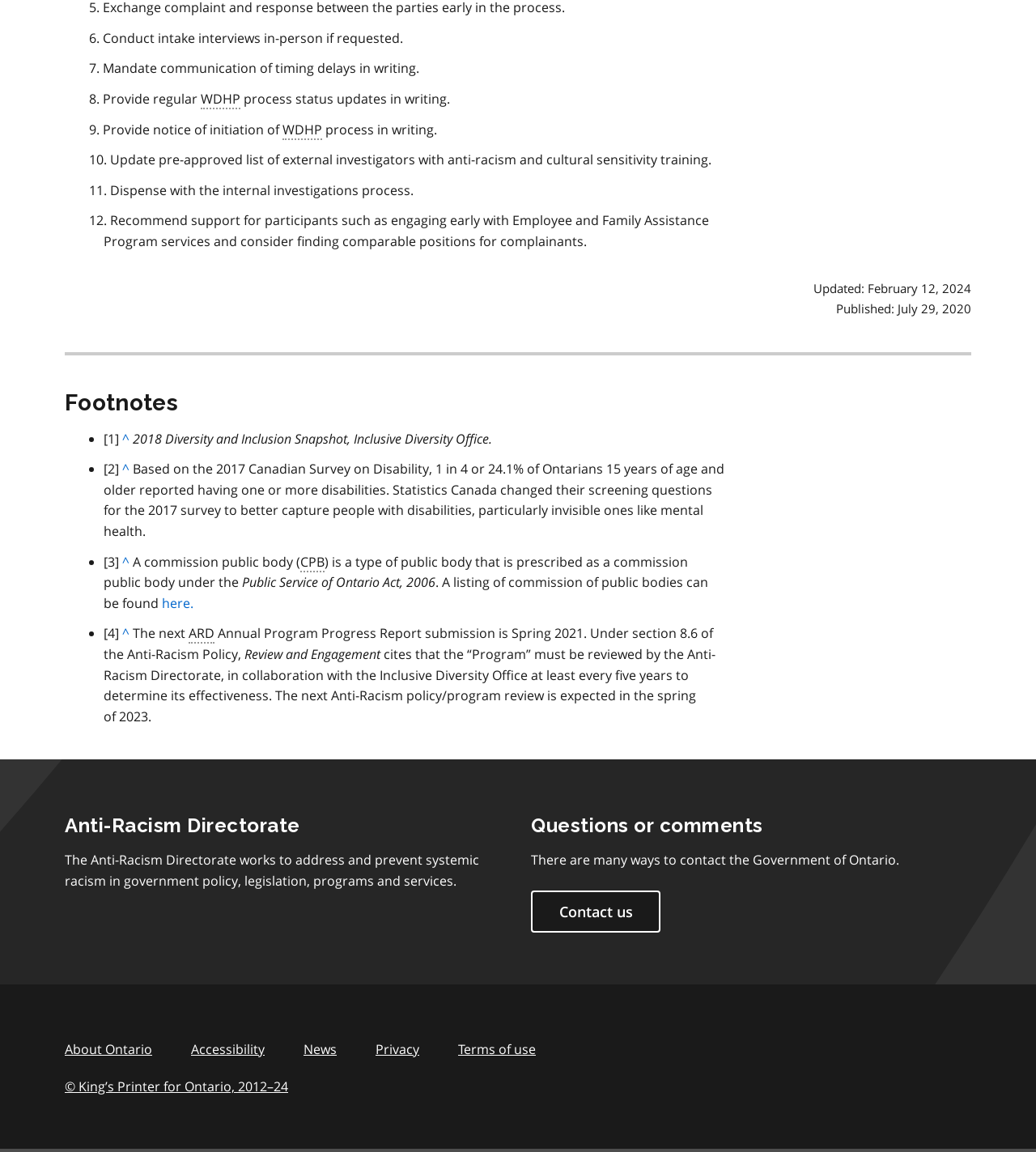Using the description: "News", identify the bounding box of the corresponding UI element in the screenshot.

[0.293, 0.903, 0.325, 0.918]